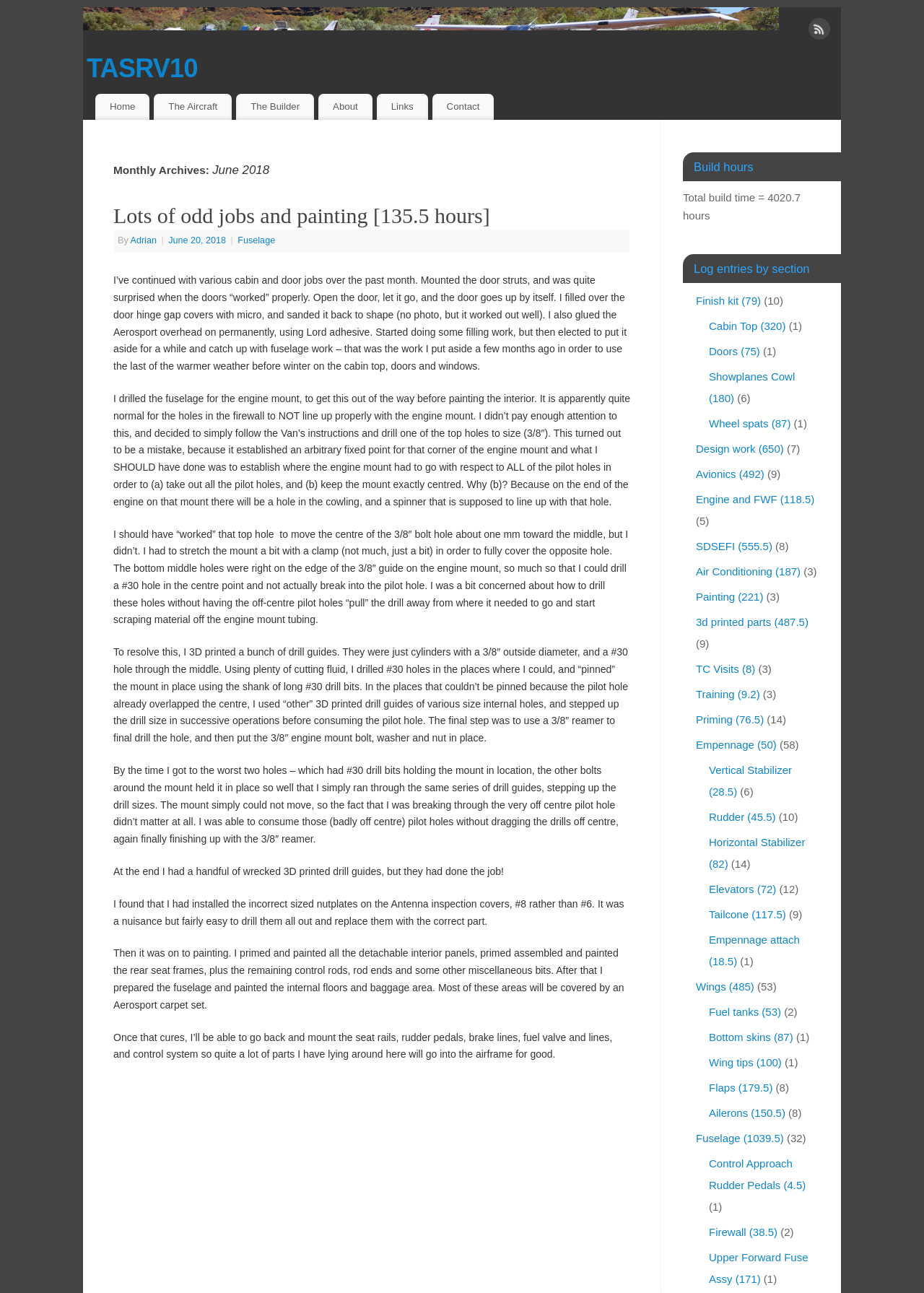What mistake did the author make when drilling the fuselage for the engine mount?
Please give a detailed and elaborate explanation in response to the question.

I found the answer by reading the article section and understanding the context of the drilling process, where the author made a mistake by drilling one of the top holes to size without considering the alignment of the engine mount.